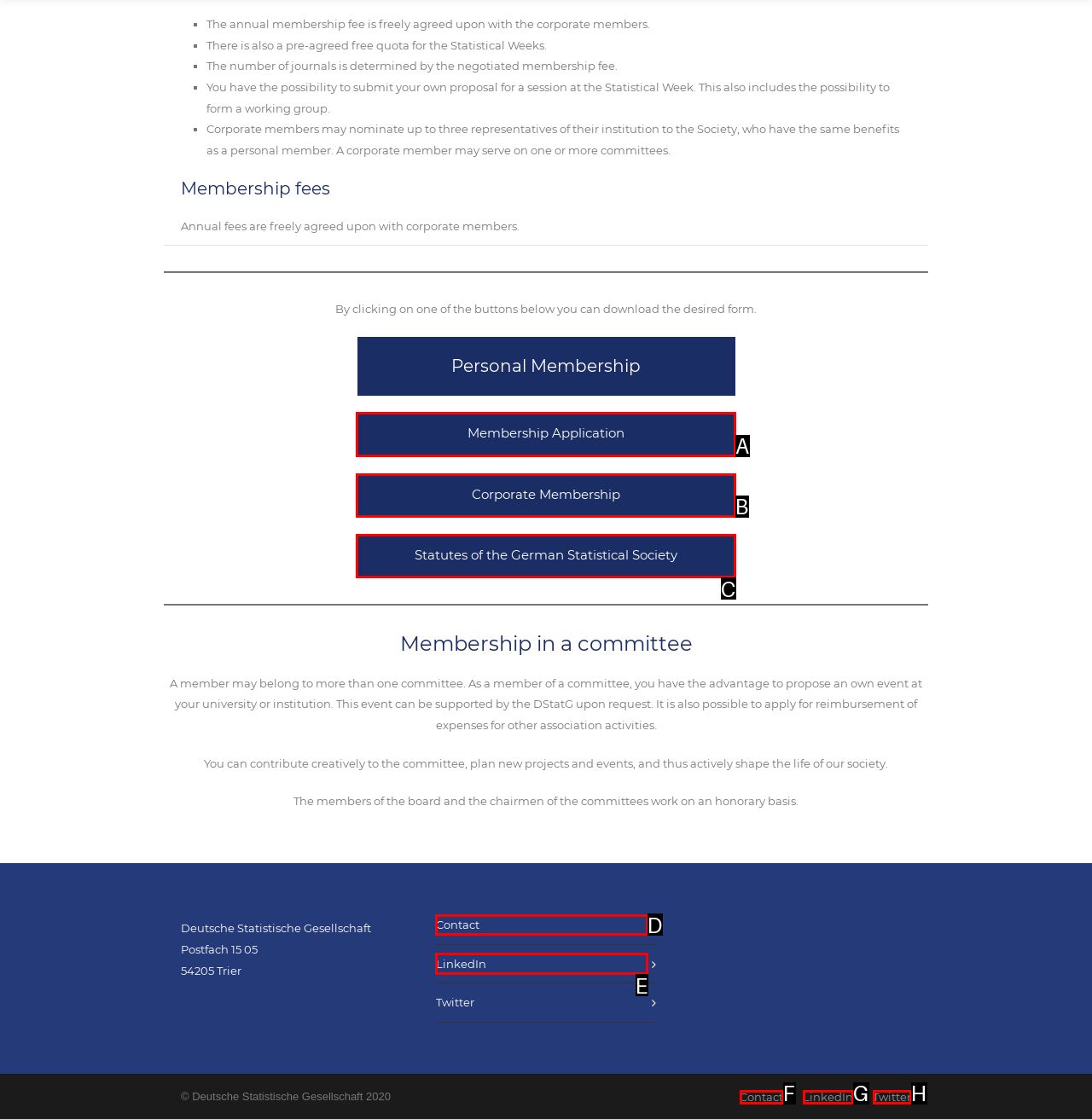Which HTML element should be clicked to complete the following task: follow the Deutsche Statistische Gesellschaft on LinkedIn?
Answer with the letter corresponding to the correct choice.

E